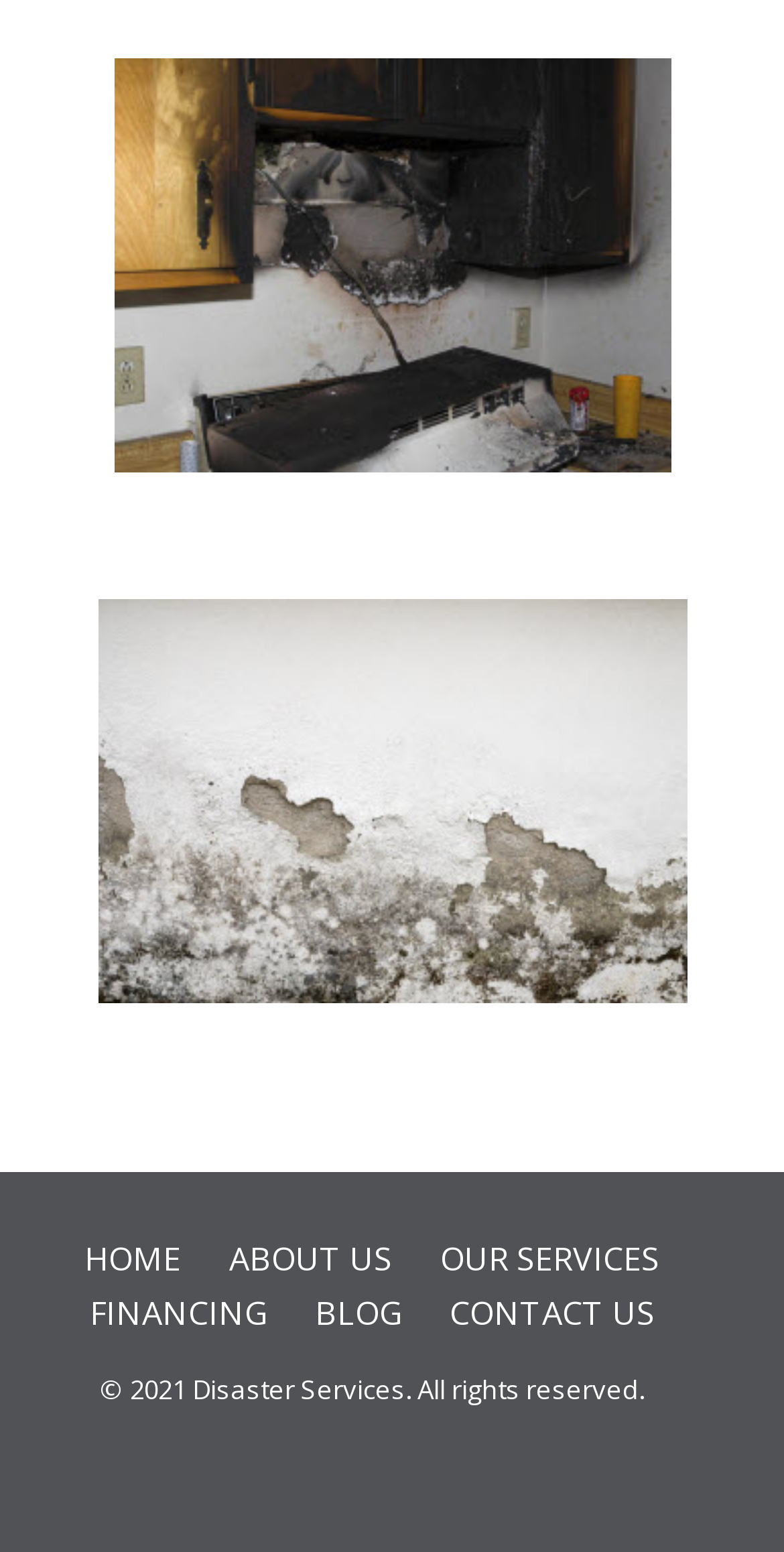Respond to the following question using a concise word or phrase: 
What is the top-left link on the webpage?

HOME